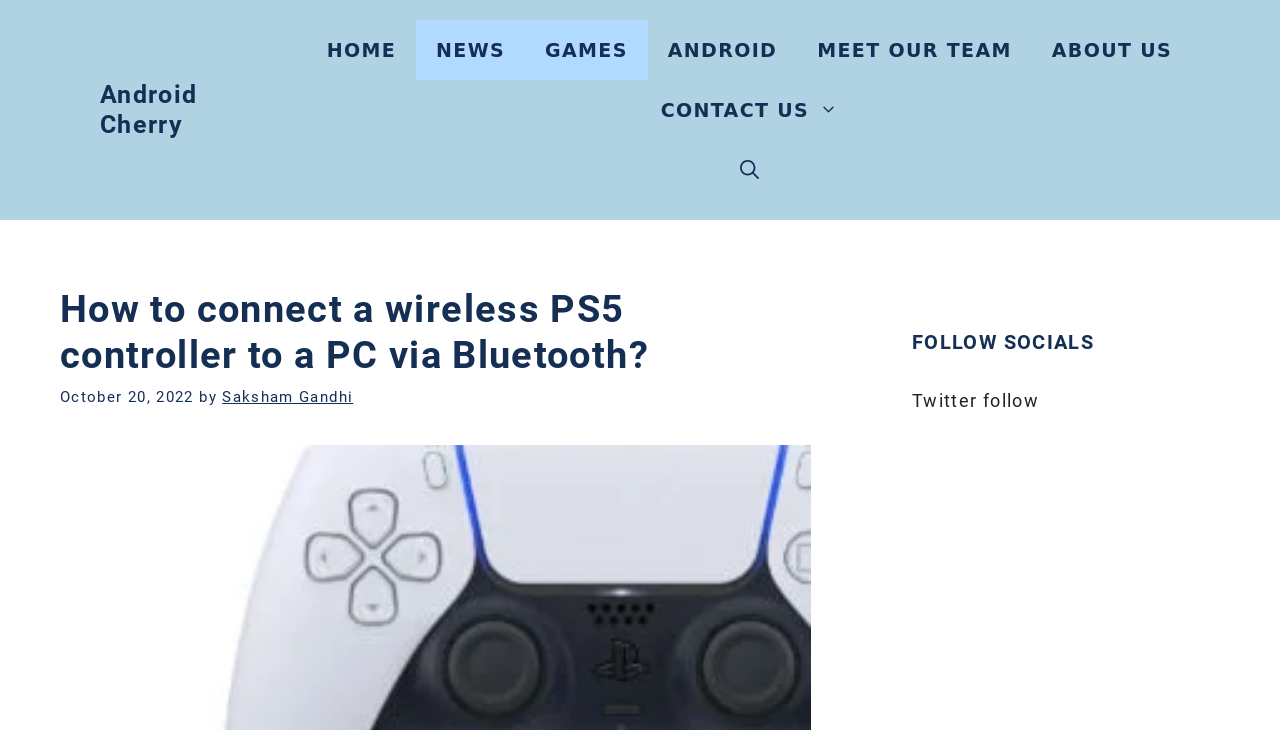Answer the following inquiry with a single word or phrase:
What are the main navigation links?

HOME, NEWS, GAMES, ANDROID, MEET OUR TEAM, ABOUT US, CONTACT US